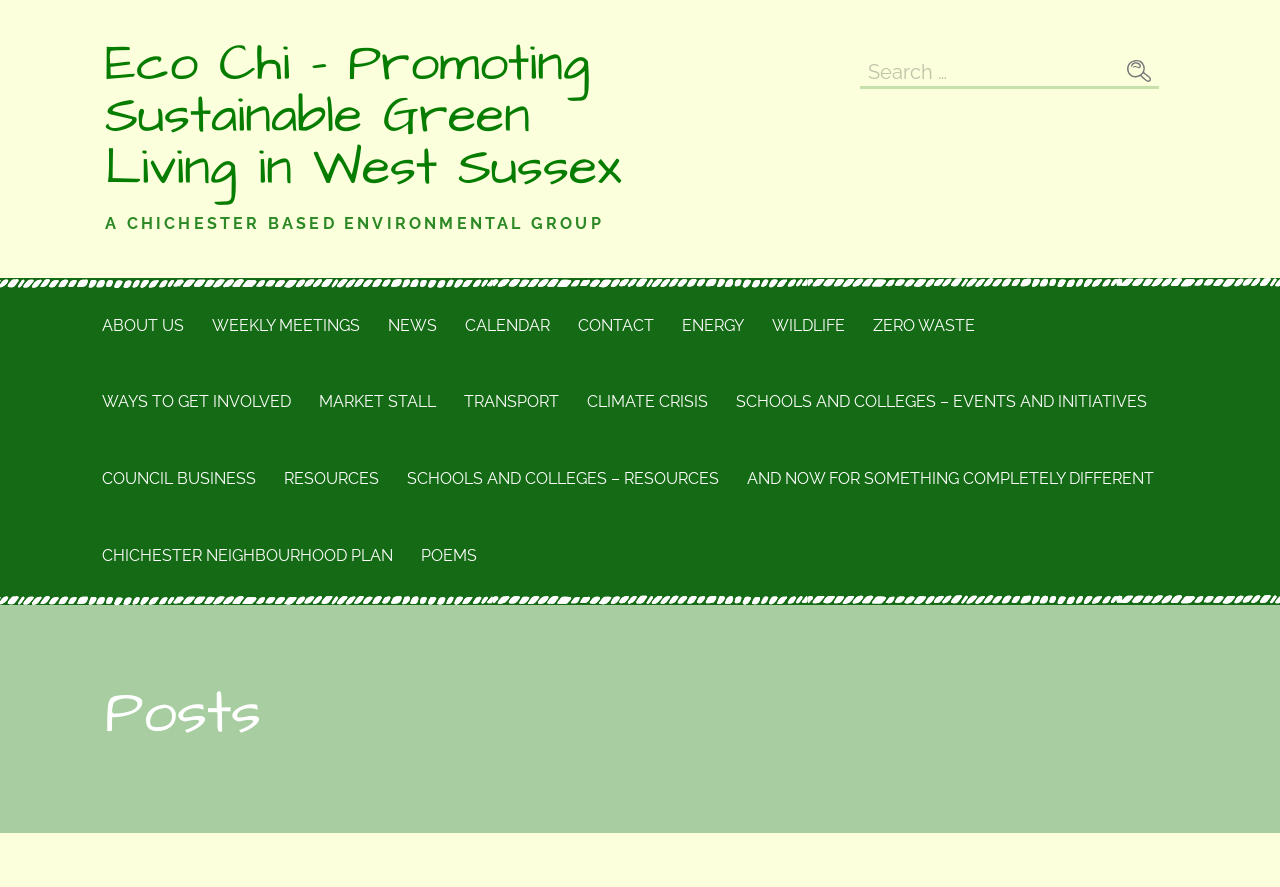Respond to the following question using a concise word or phrase: 
How many main categories are listed on the webpage?

12